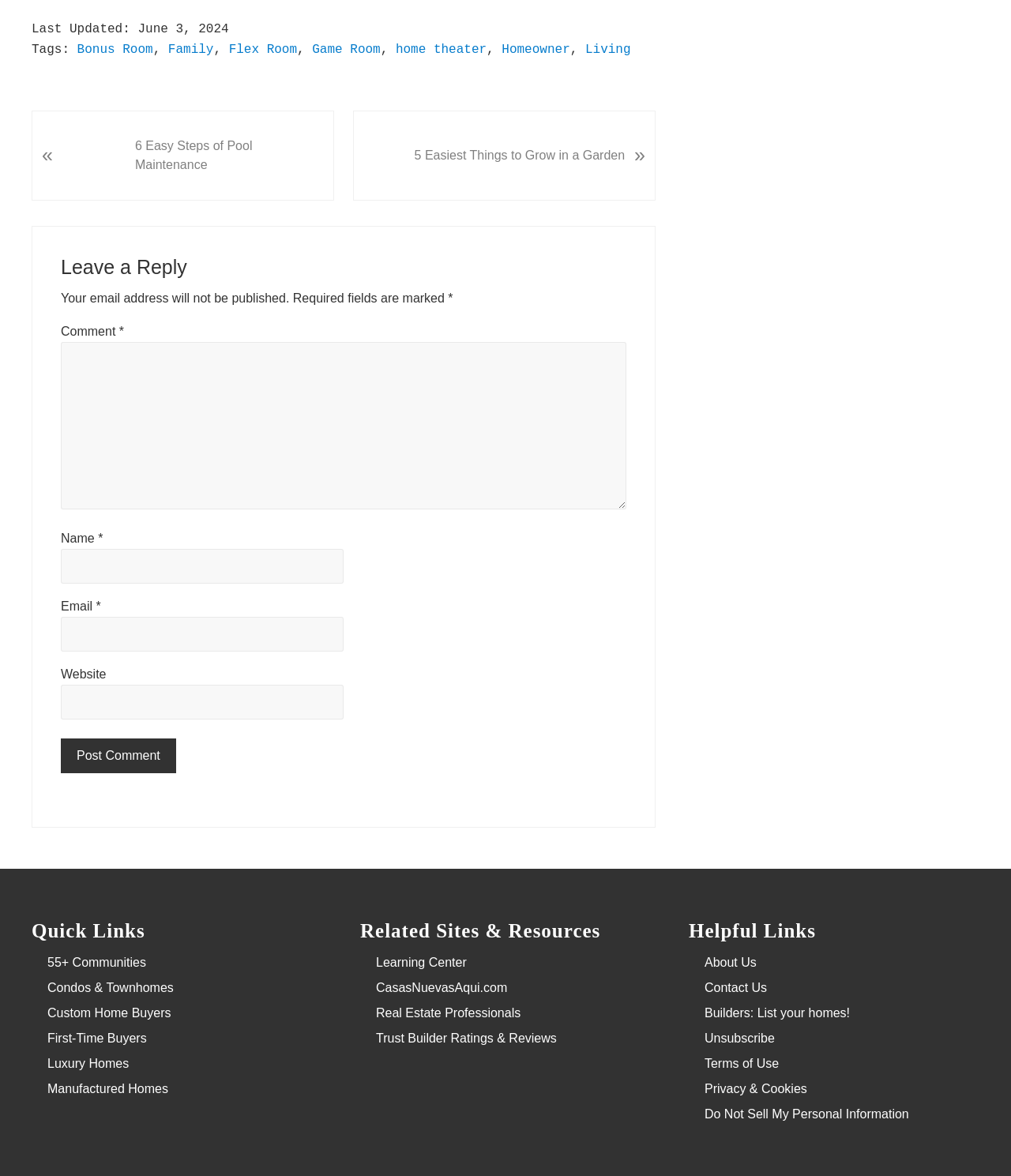Determine the bounding box coordinates for the region that must be clicked to execute the following instruction: "View the archives".

None